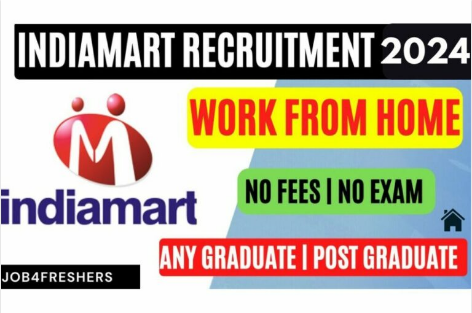What is the application process like?
Based on the visual content, answer with a single word or a brief phrase.

NO FEES | NO EXAM